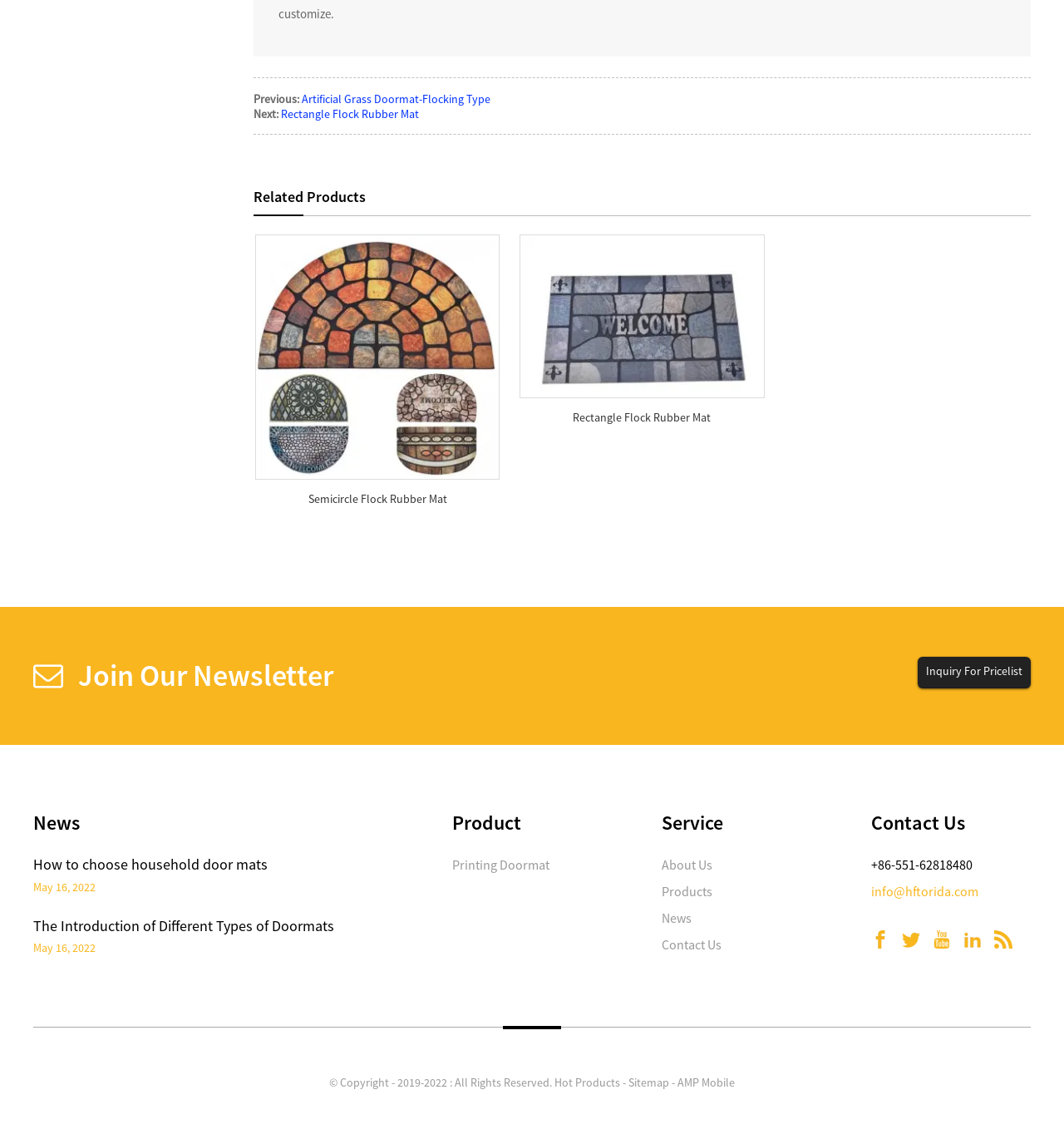Please provide a brief answer to the question using only one word or phrase: 
What is the category of the product 'Semicircle Flock Rubber Mat'?

Related Products